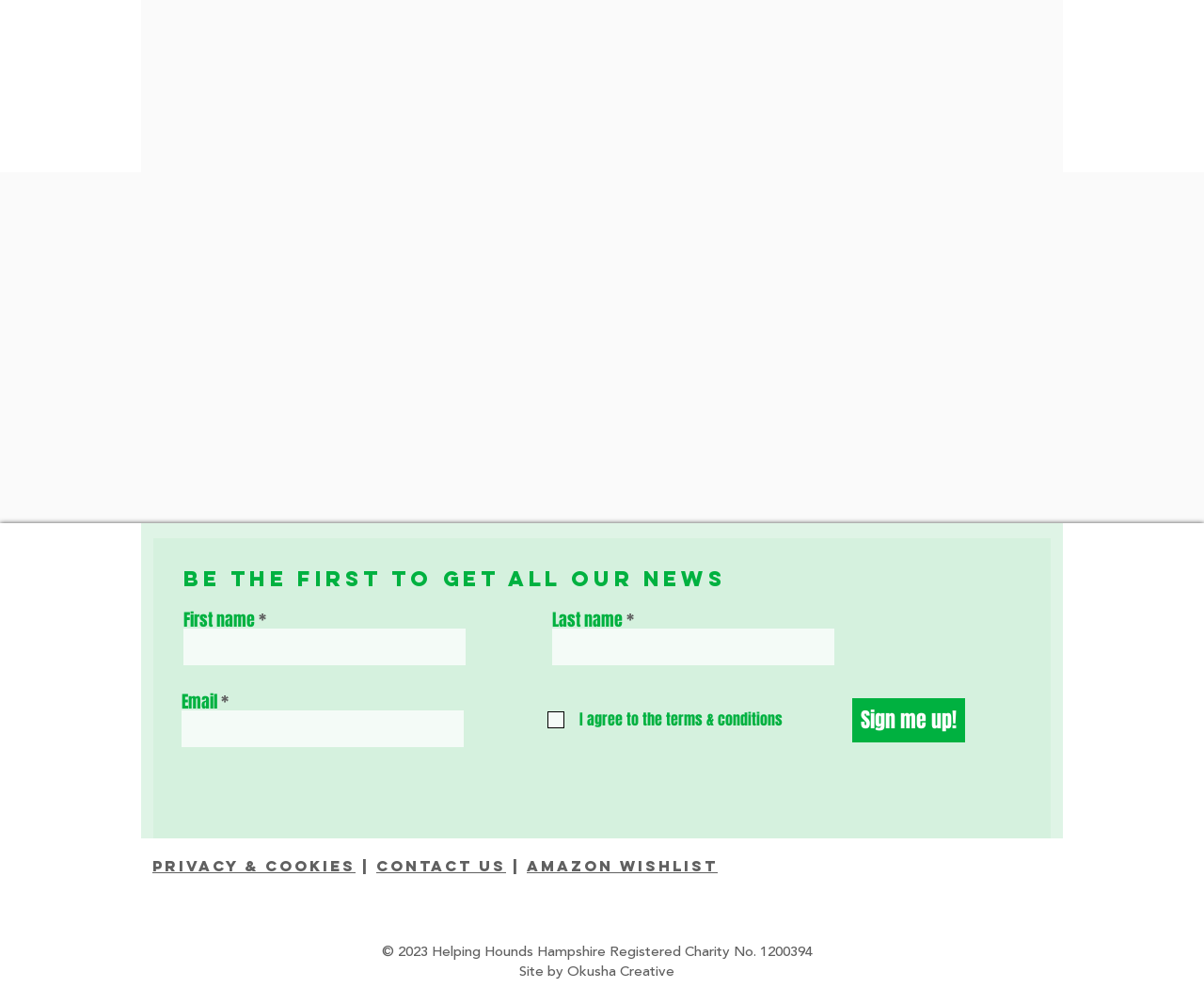From the screenshot, find the bounding box of the UI element matching this description: "Sign me up!". Supply the bounding box coordinates in the form [left, top, right, bottom], each a float between 0 and 1.

[0.708, 0.706, 0.802, 0.751]